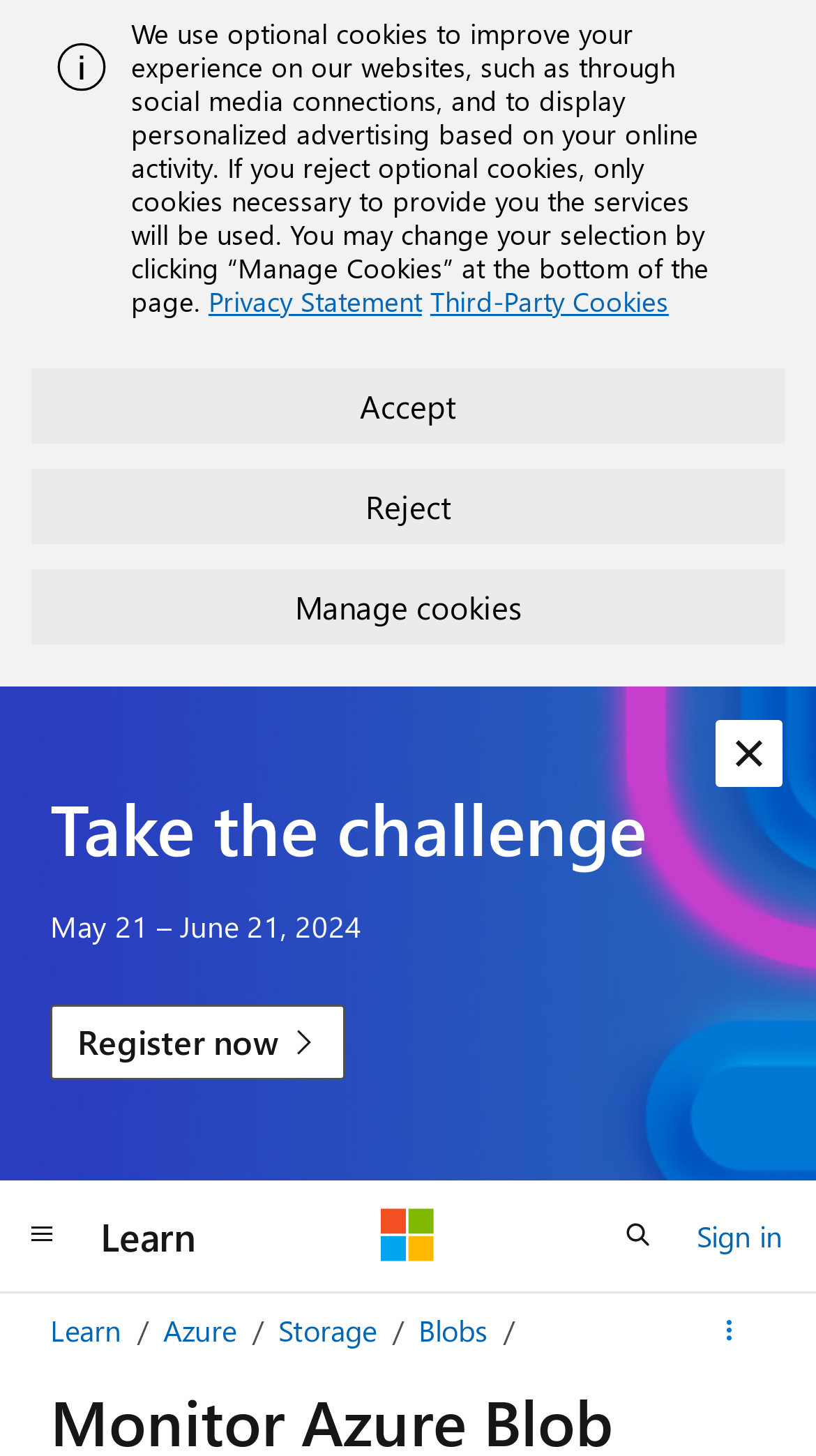Kindly respond to the following question with a single word or a brief phrase: 
What is the time period for the challenge?

May 21 – June 21, 2024